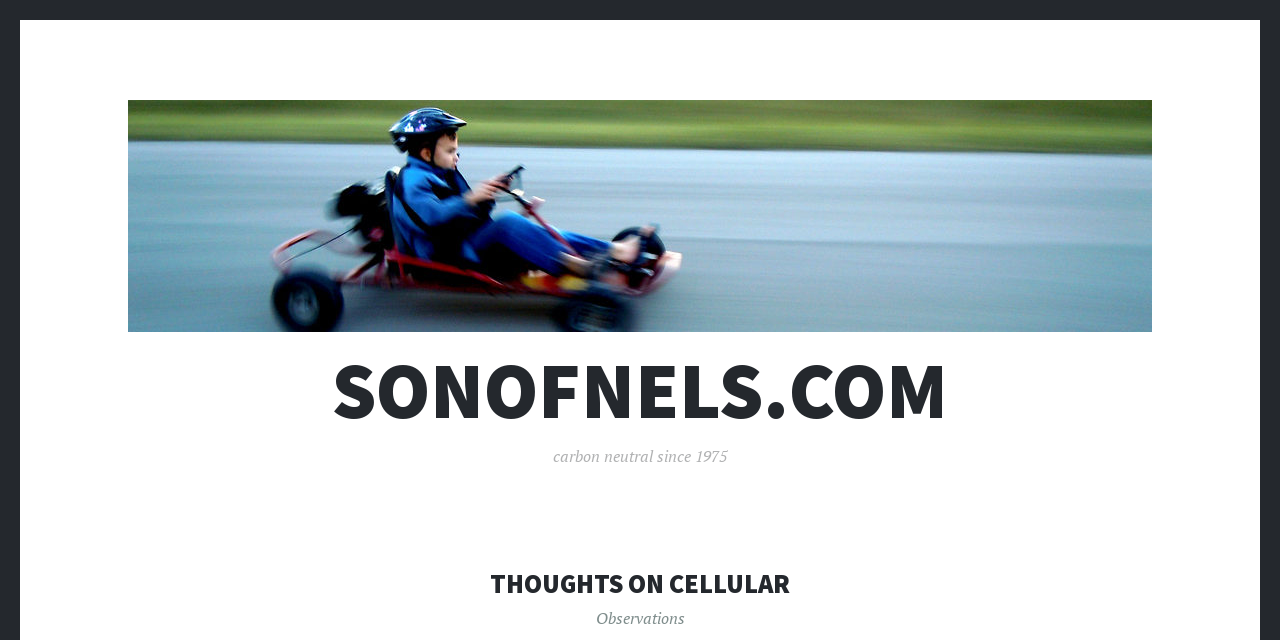Using the element description sonofnels.com, predict the bounding box coordinates for the UI element. Provide the coordinates in (top-left x, top-left y, bottom-right x, bottom-right y) format with values ranging from 0 to 1.

[0.259, 0.542, 0.741, 0.678]